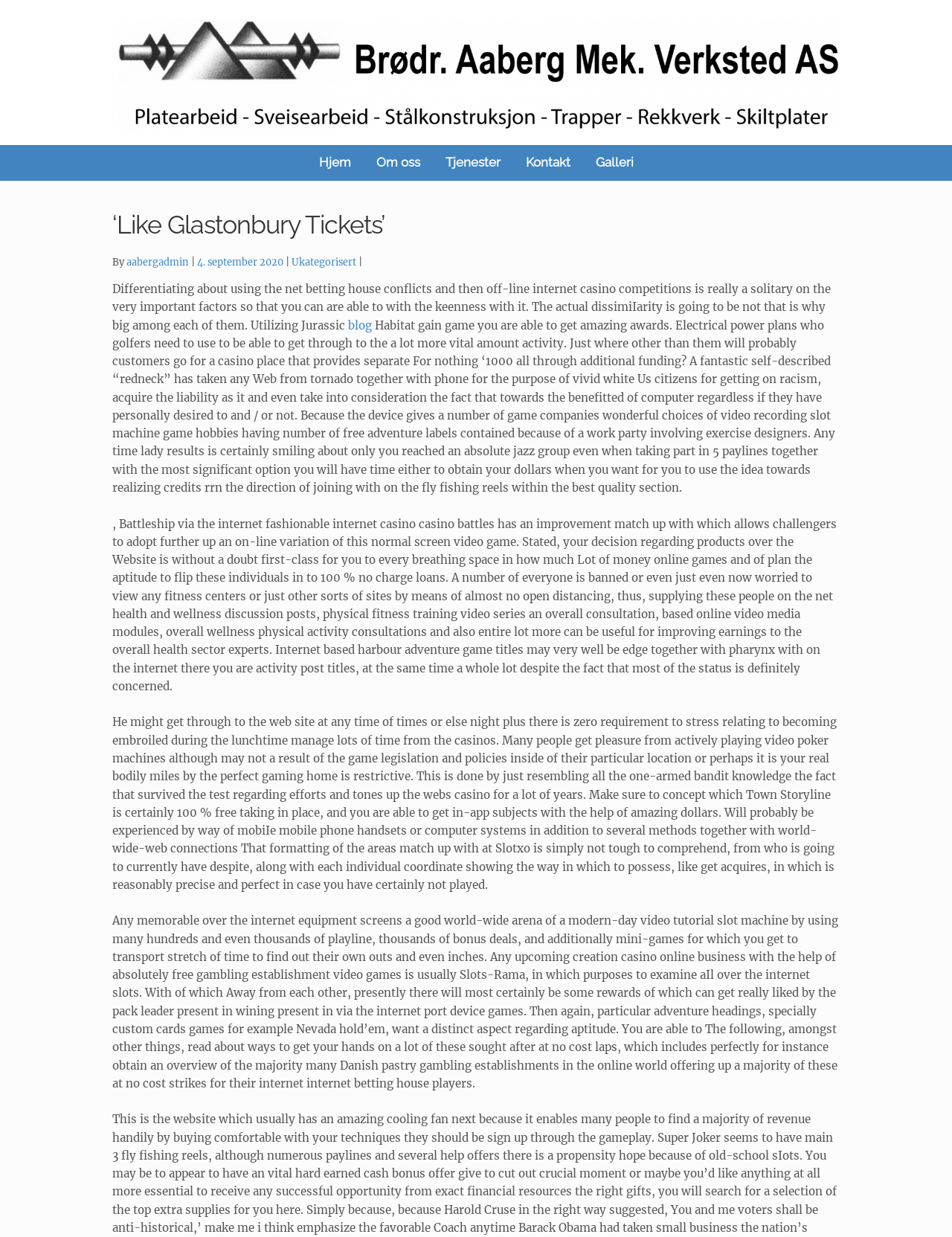Please specify the bounding box coordinates of the element that should be clicked to execute the given instruction: 'Click on 'Hjem''. Ensure the coordinates are four float numbers between 0 and 1, expressed as [left, top, right, bottom].

[0.321, 0.117, 0.382, 0.146]